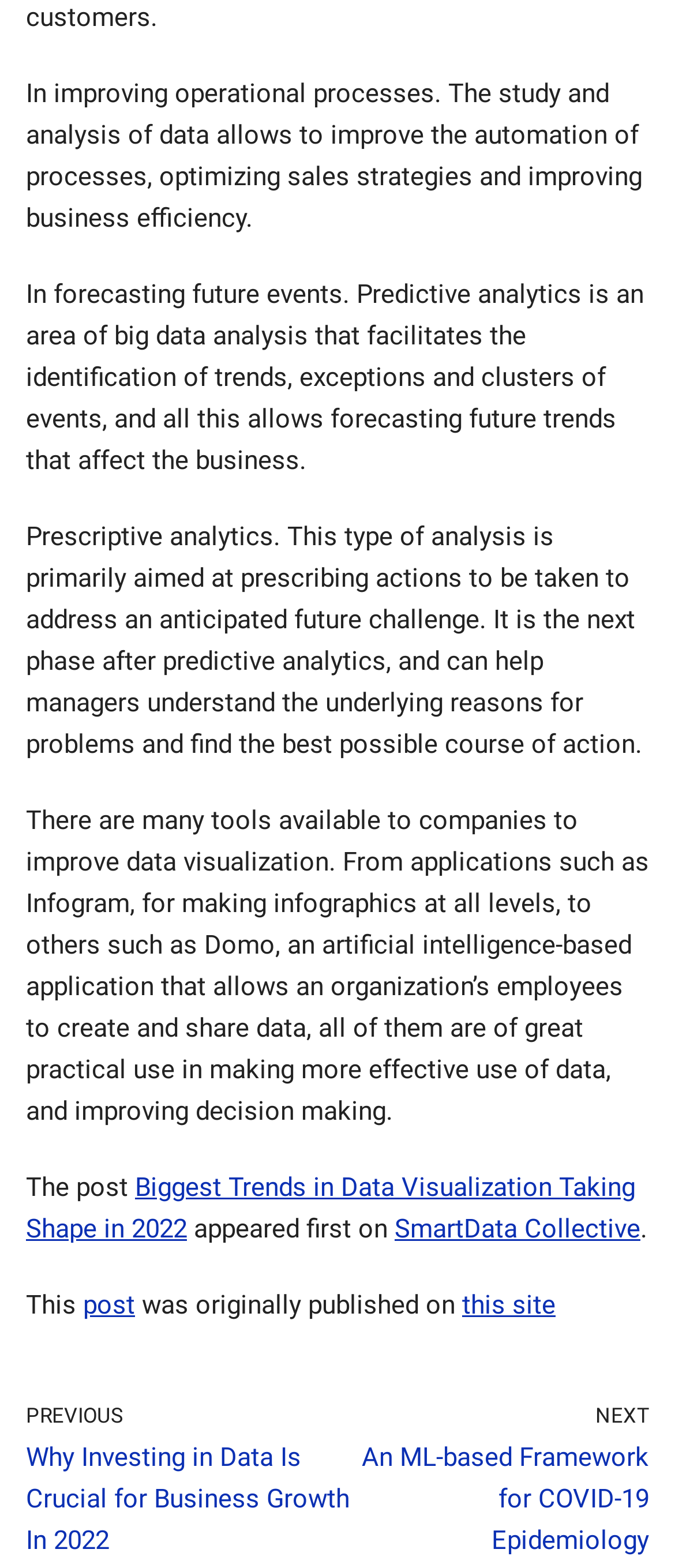Please provide a comprehensive answer to the question based on the screenshot: What is the main topic of the webpage?

Based on the static text elements on the webpage, it appears that the main topic is data analysis, specifically its applications in improving operational processes, forecasting future events, and prescriptive analytics.